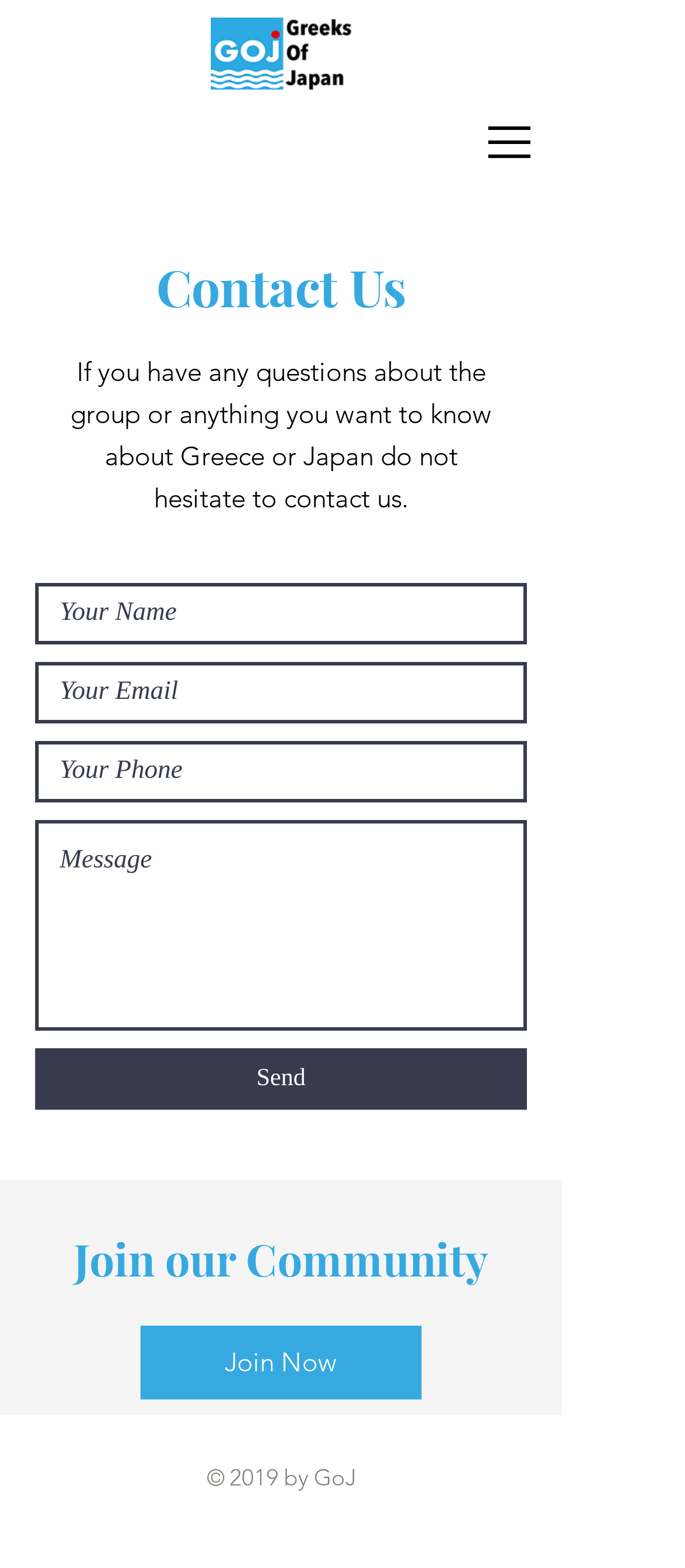Answer this question in one word or a short phrase: What is the copyright information at the bottom of the webpage?

2019 by GoJ